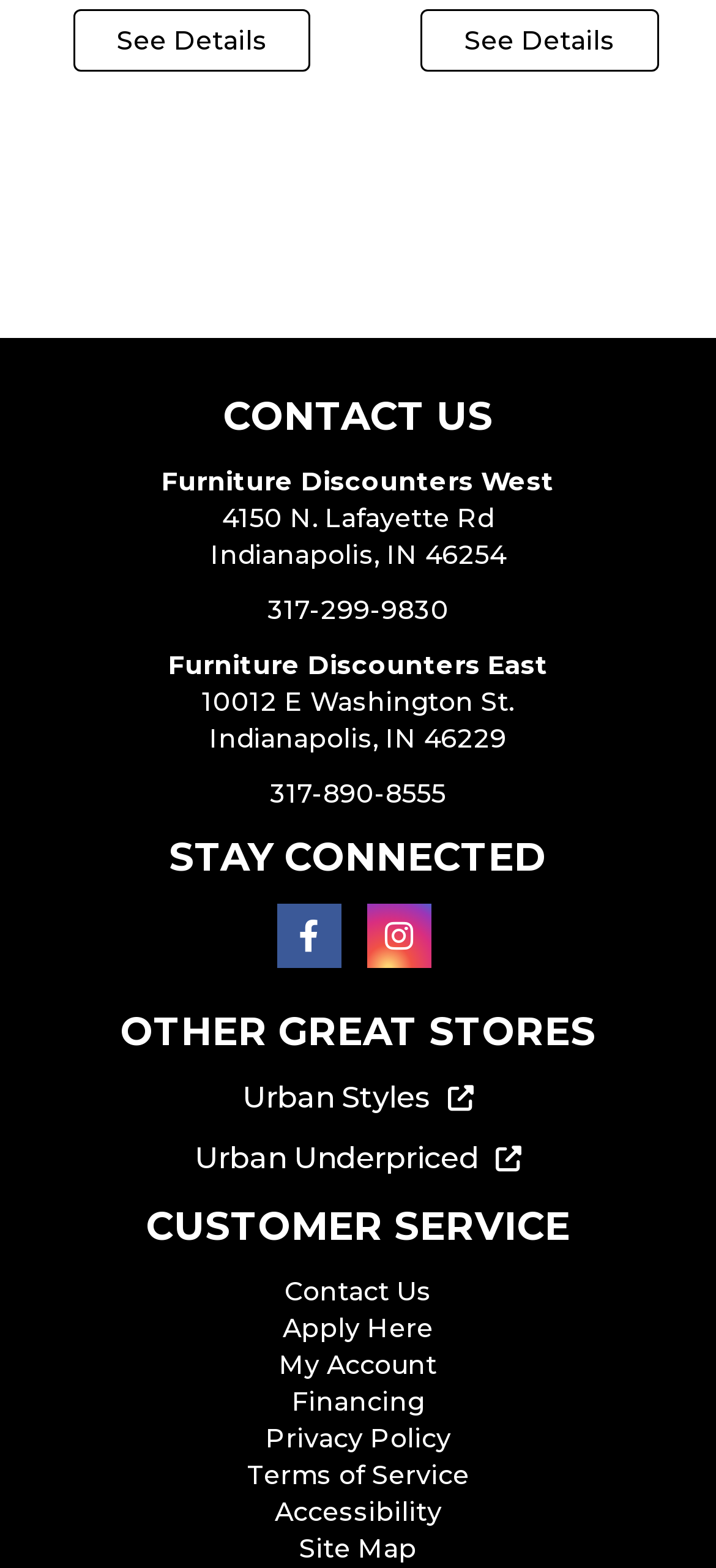Observe the image and answer the following question in detail: What is the phone number of Furniture Discounters West?

I found the phone number of Furniture Discounters West by looking at the link next to the store location, which is 317-299-9830.